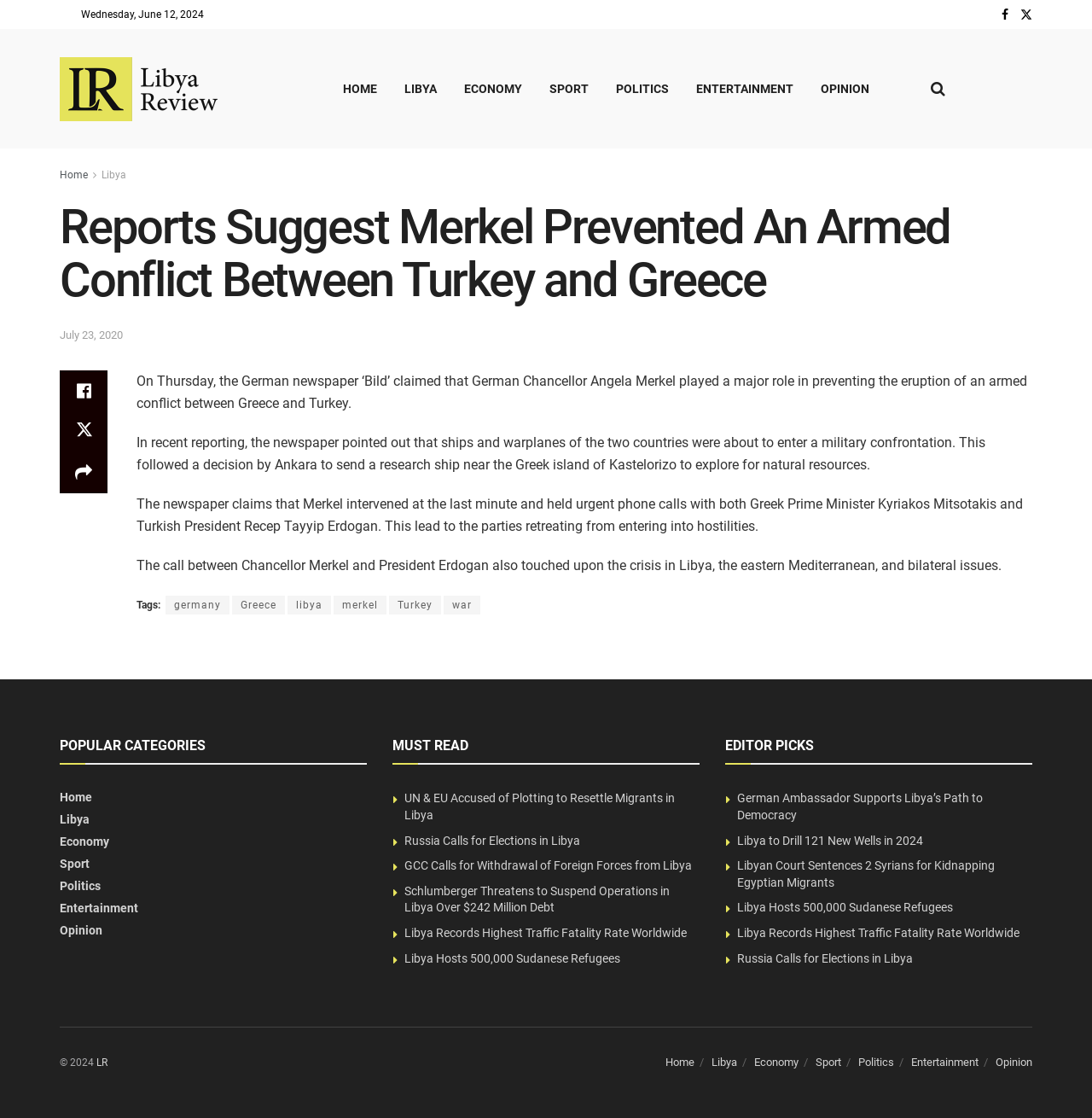Provide the bounding box coordinates for the specified HTML element described in this description: "July 23, 2020". The coordinates should be four float numbers ranging from 0 to 1, in the format [left, top, right, bottom].

[0.055, 0.294, 0.112, 0.305]